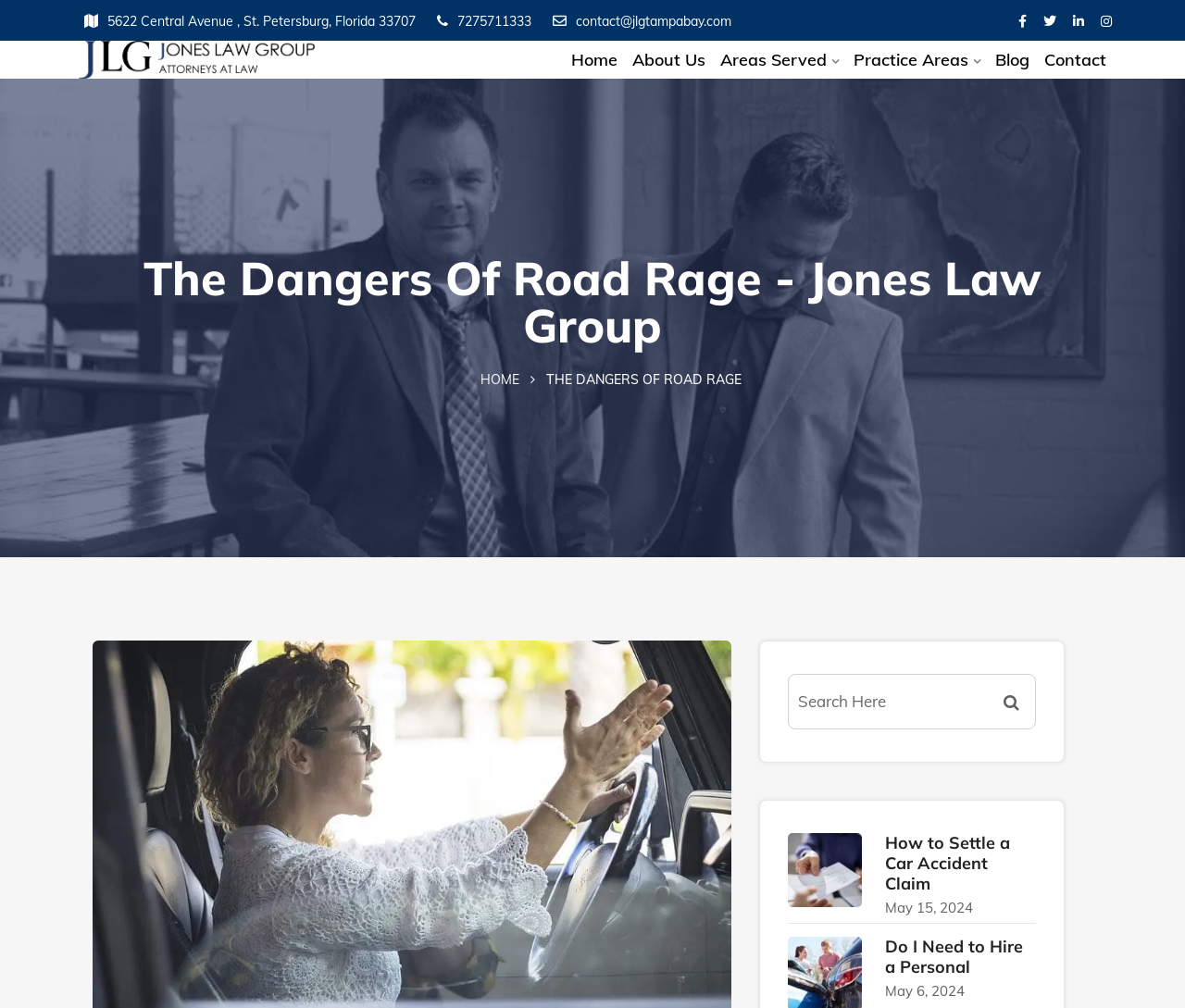Provide the bounding box coordinates for the area that should be clicked to complete the instruction: "search for something".

[0.665, 0.669, 0.874, 0.724]